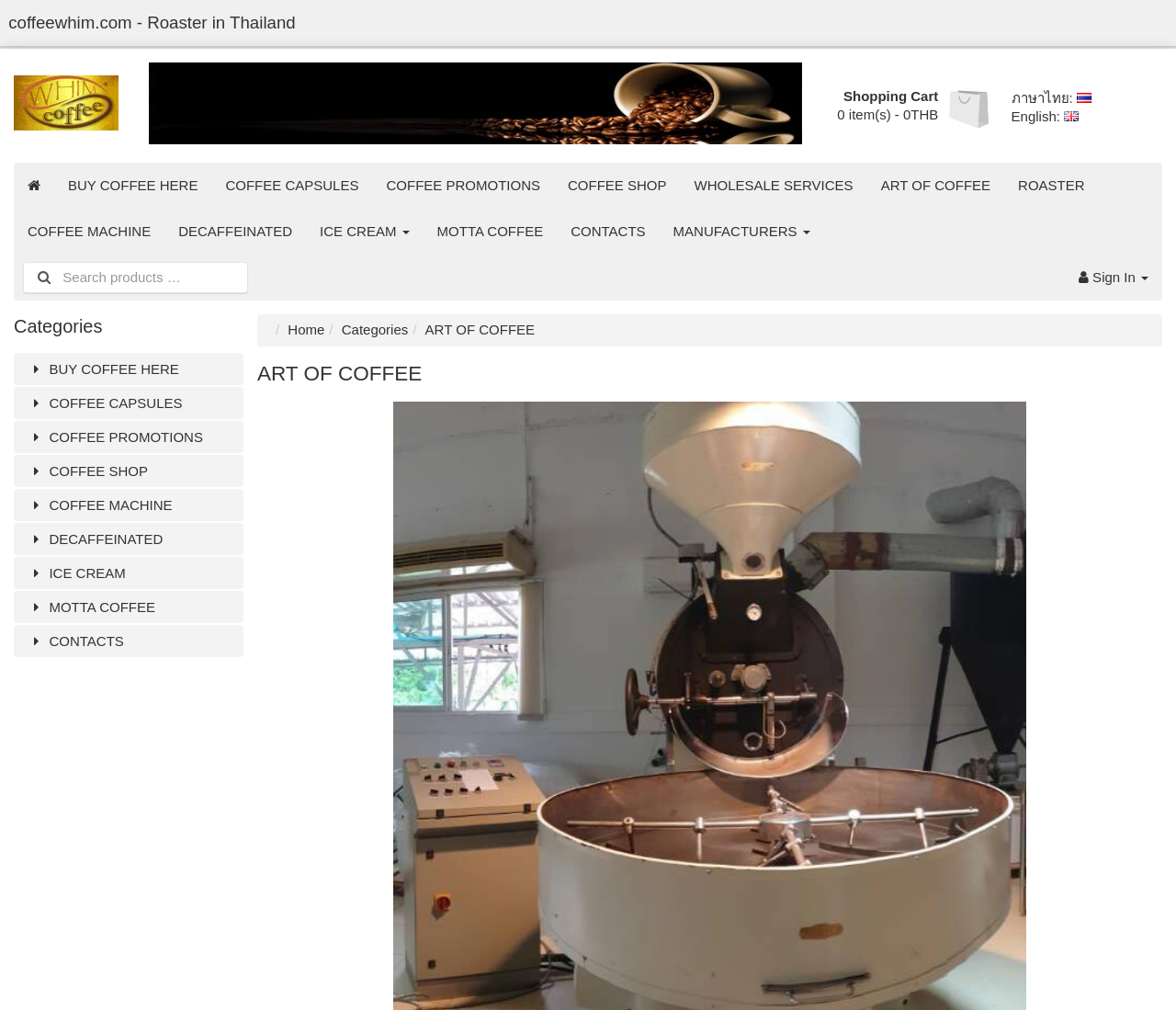Please find the bounding box coordinates for the clickable element needed to perform this instruction: "Go to coffee shop".

[0.471, 0.161, 0.579, 0.206]